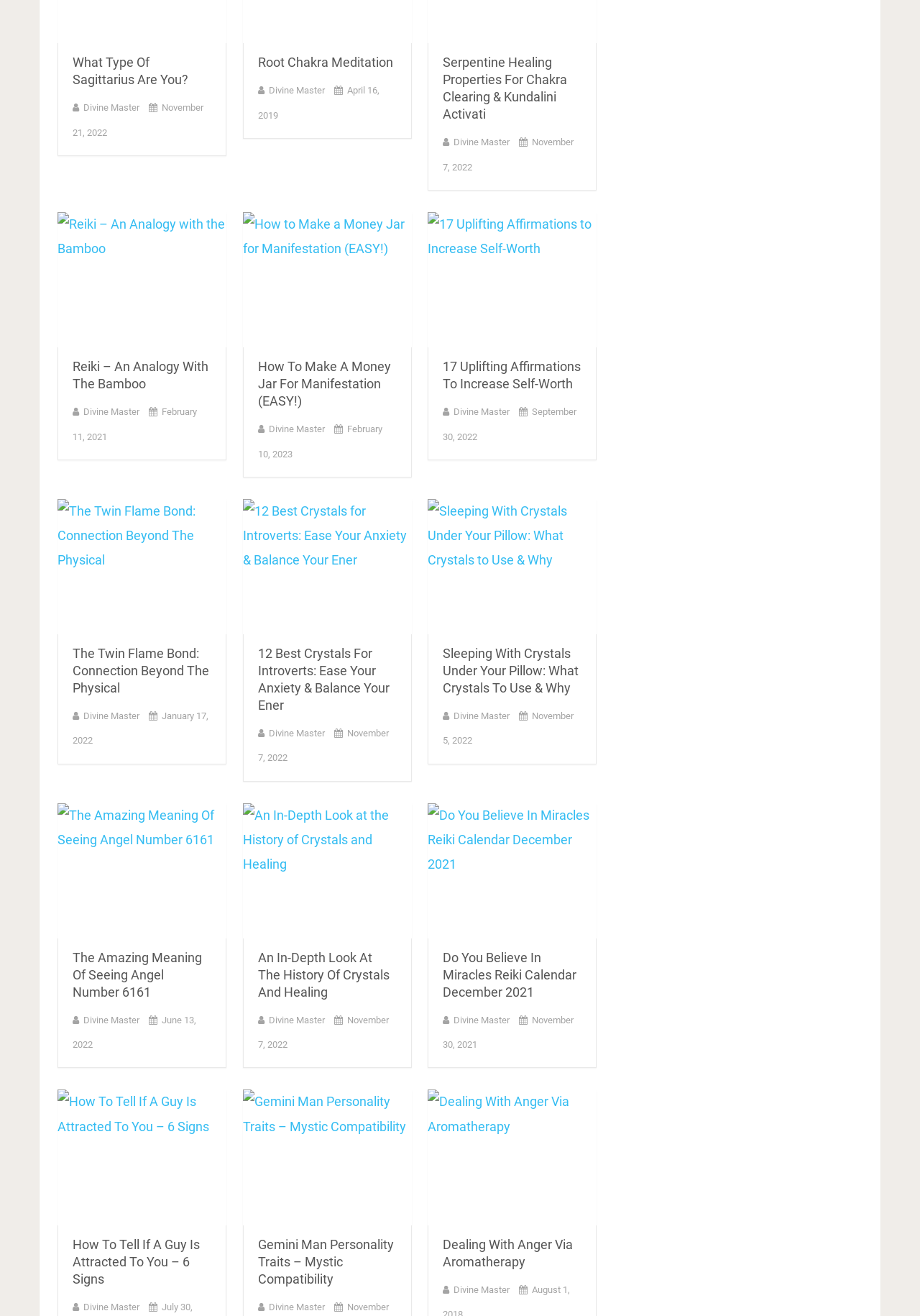Pinpoint the bounding box coordinates of the element that must be clicked to accomplish the following instruction: "Buy this item". The coordinates should be in the format of four float numbers between 0 and 1, i.e., [left, top, right, bottom].

None